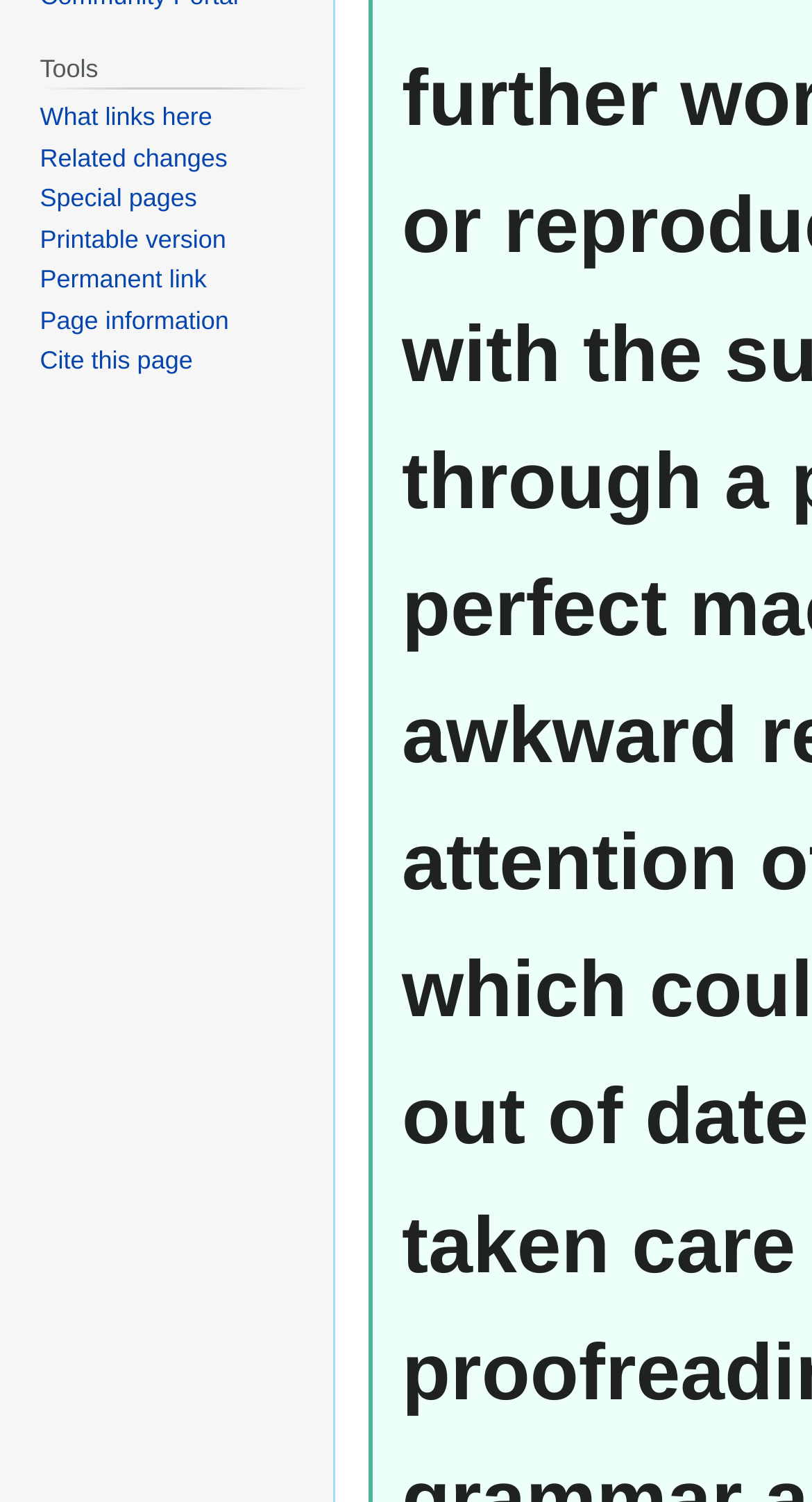Show the bounding box coordinates for the HTML element described as: "What links here".

[0.049, 0.068, 0.261, 0.088]